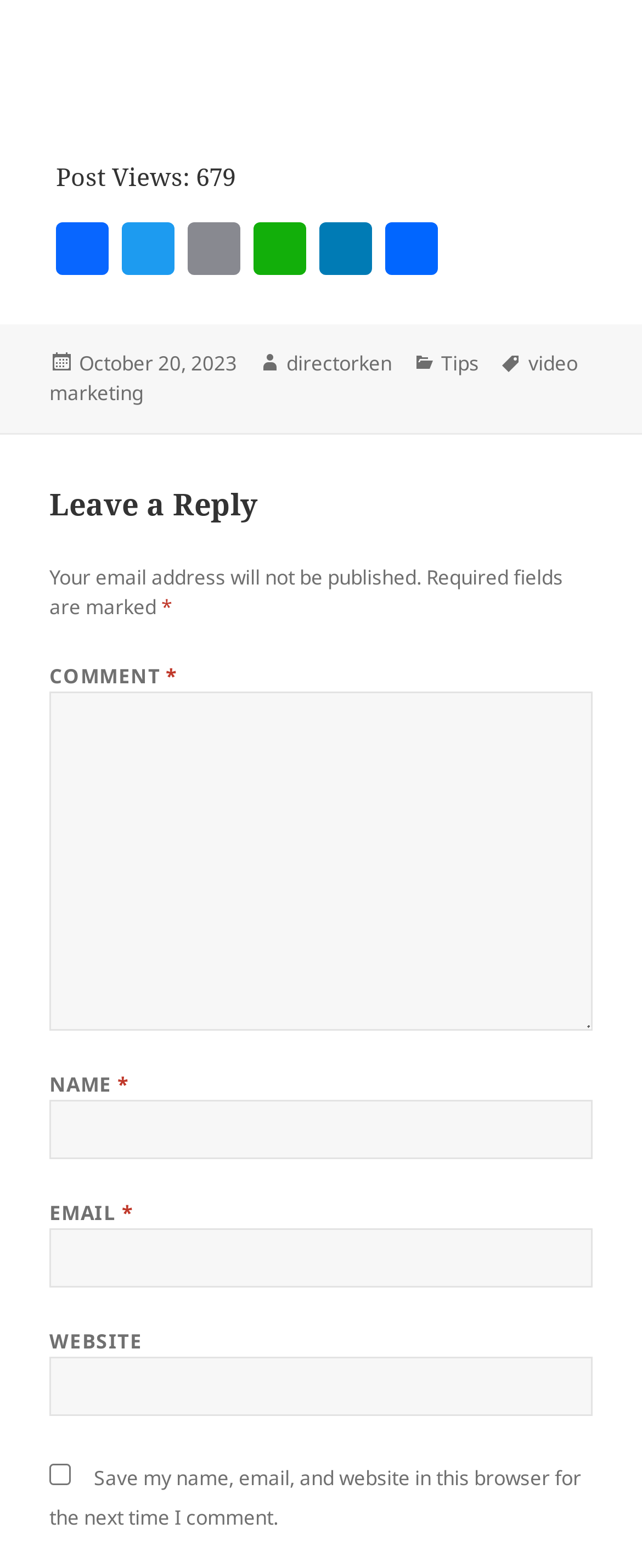What is the number of post views?
From the screenshot, supply a one-word or short-phrase answer.

679